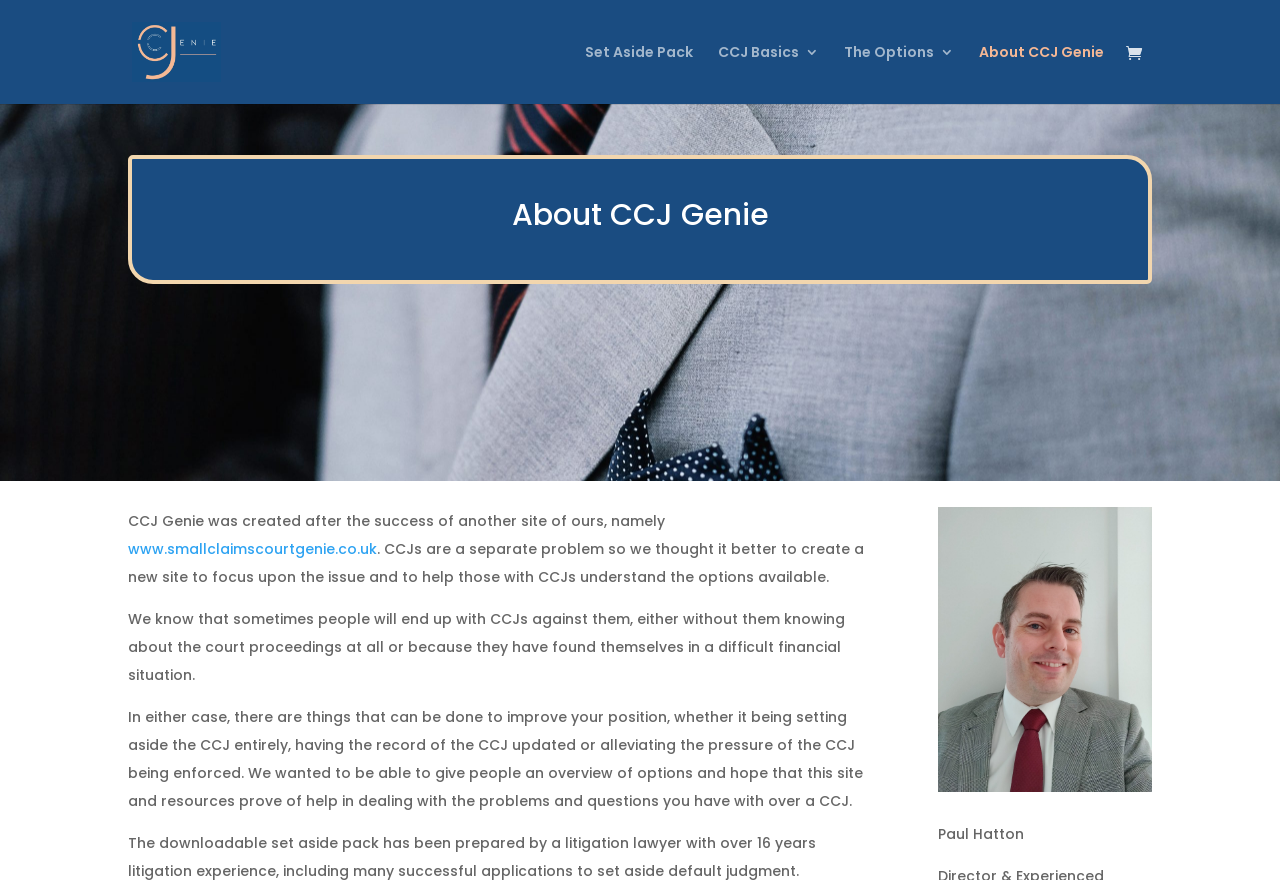What is the relation between CCJ Genie and smallclaimscourtgenie.co.uk?
Using the image as a reference, give an elaborate response to the question.

According to the webpage, CCJ Genie was created after the success of another site, namely smallclaimscourtgenie.co.uk, which suggests that they are related sites, possibly created by the same team or organization.